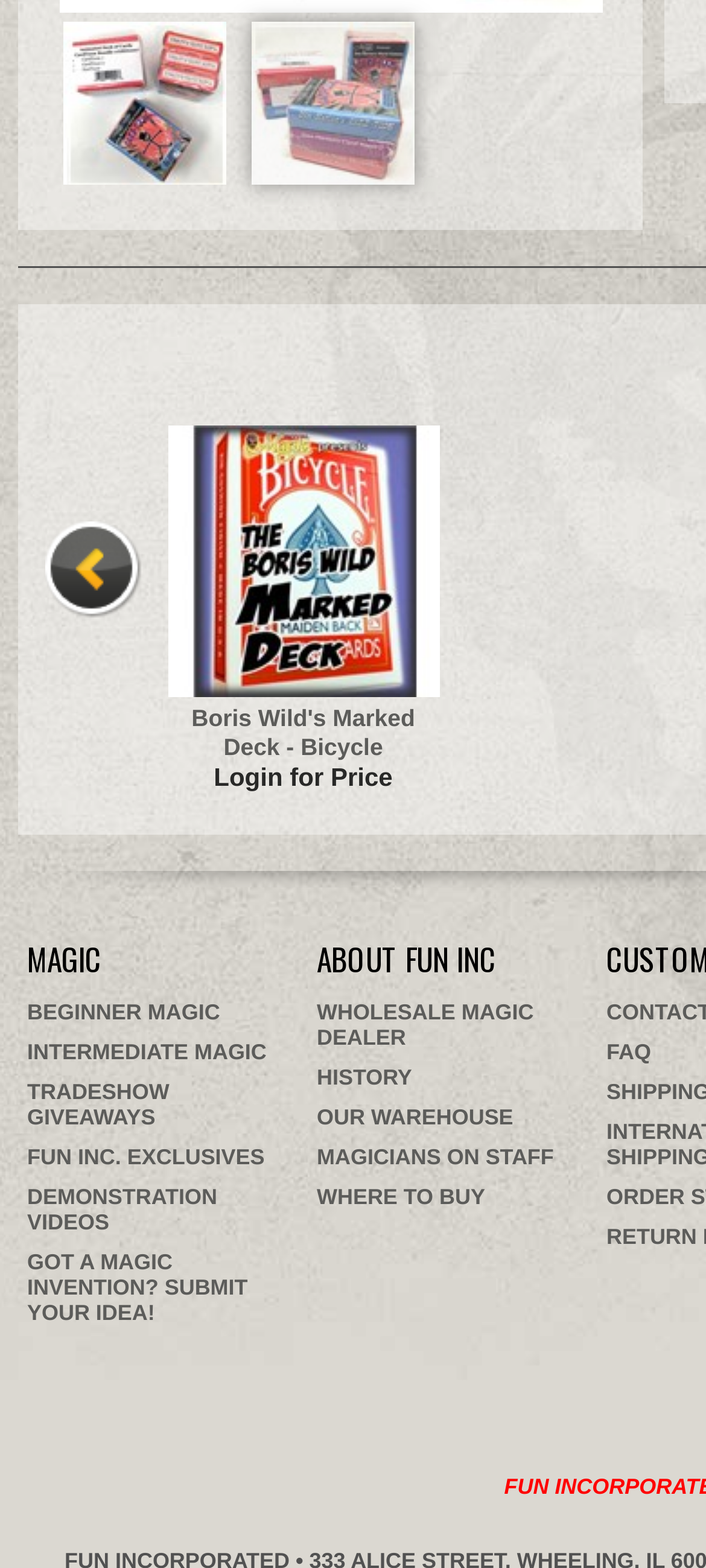Refer to the element description alt="all 3 cardtoon decks" and identify the corresponding bounding box in the screenshot. Format the coordinates as (top-left x, top-left y, bottom-right x, bottom-right y) with values in the range of 0 to 1.

[0.356, 0.014, 0.587, 0.118]